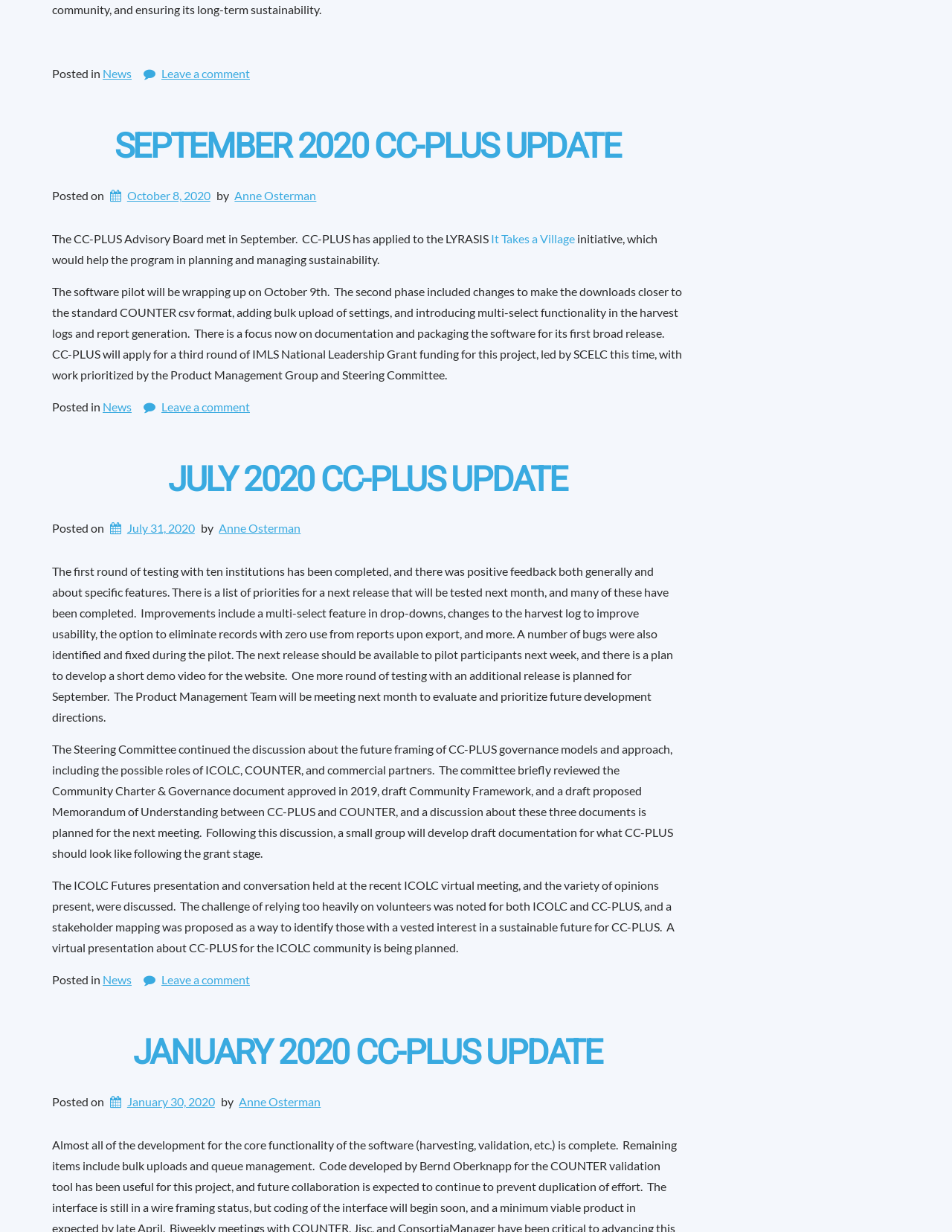Answer the question below with a single word or a brief phrase: 
How many institutions participated in the first round of testing?

Ten